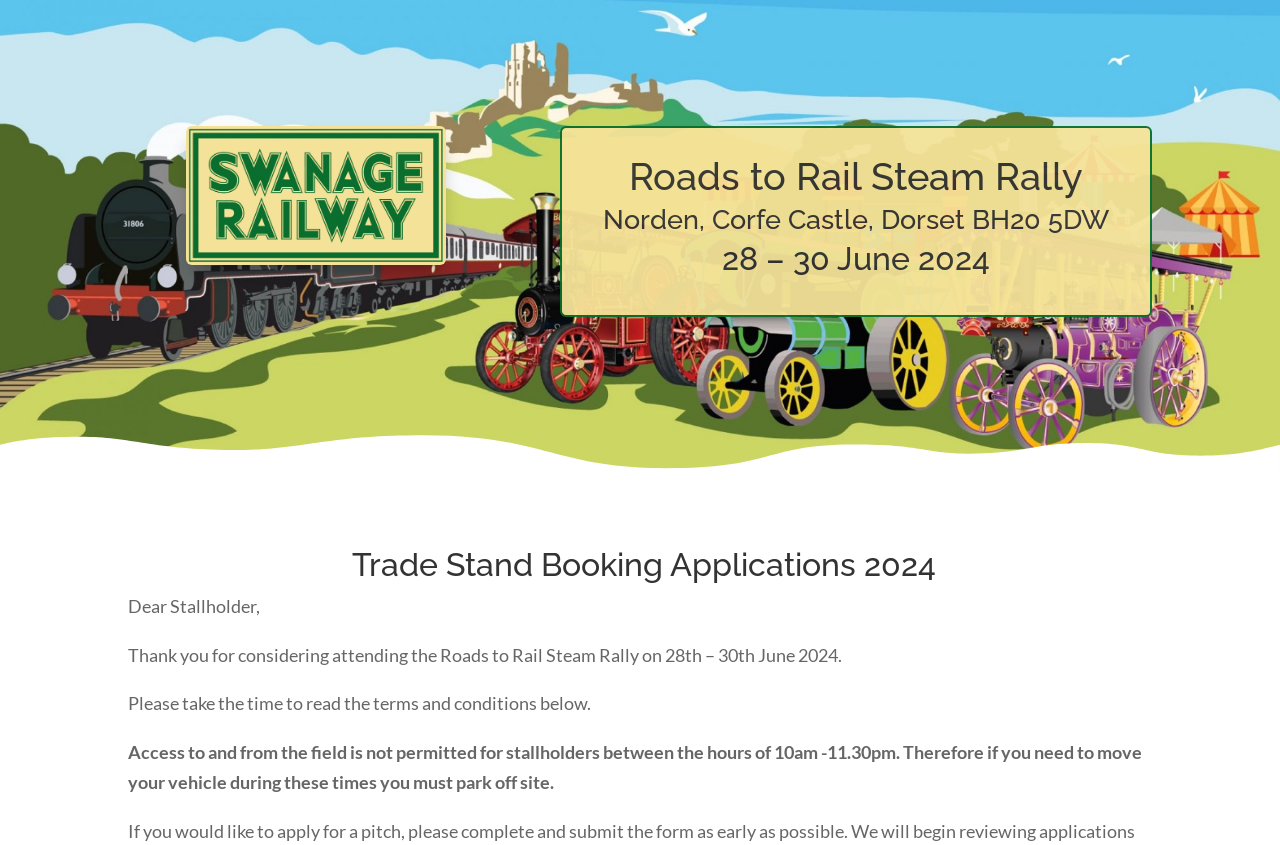What is the location of the Roads to Rail Steam Rally?
Based on the image, answer the question with a single word or brief phrase.

Norden, Corfe Castle, Dorset BH20 5DW